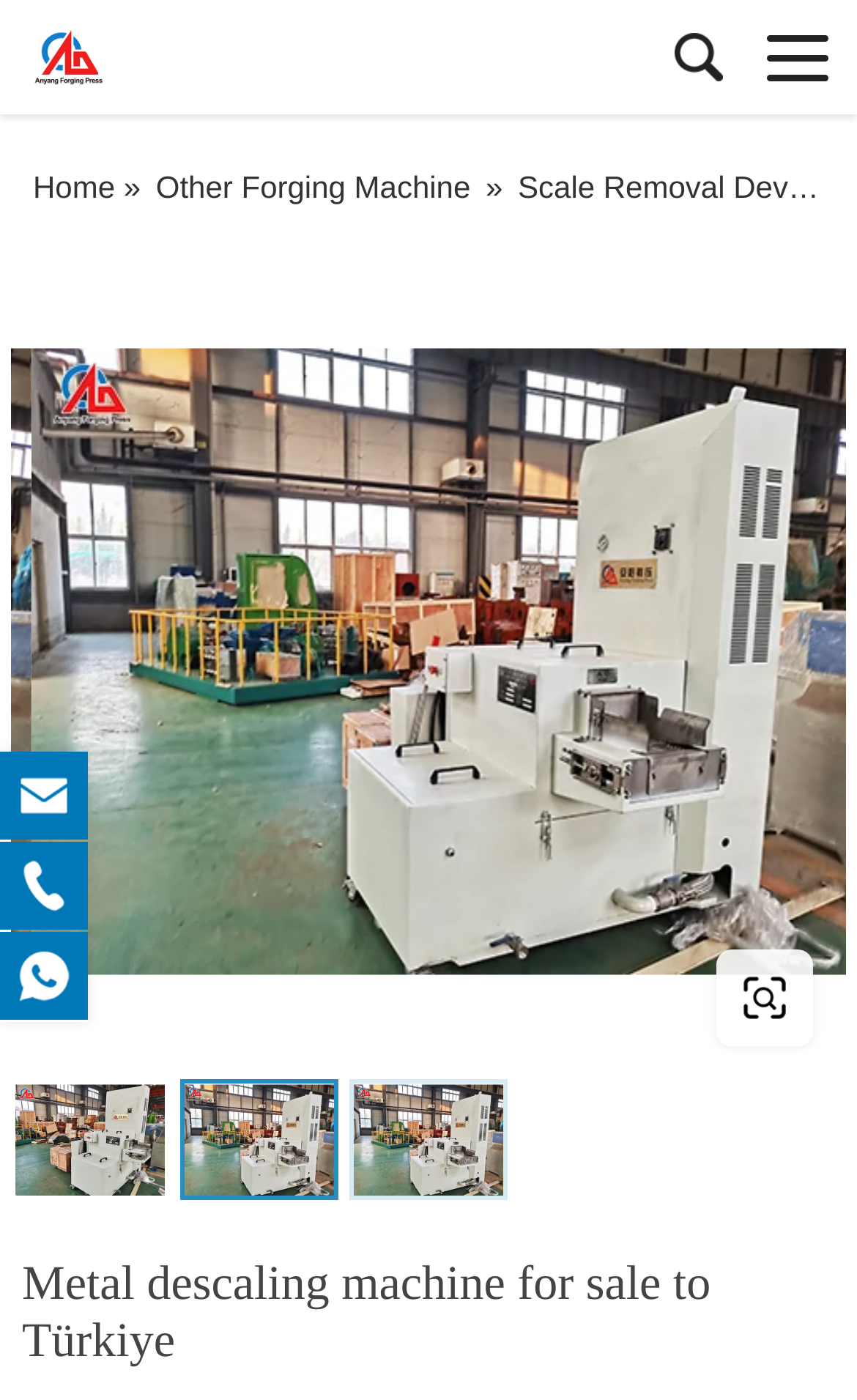Find the bounding box of the element with the following description: "Scale Removal Device". The coordinates must be four float numbers between 0 and 1, formatted as [left, top, right, bottom].

[0.604, 0.121, 0.965, 0.146]